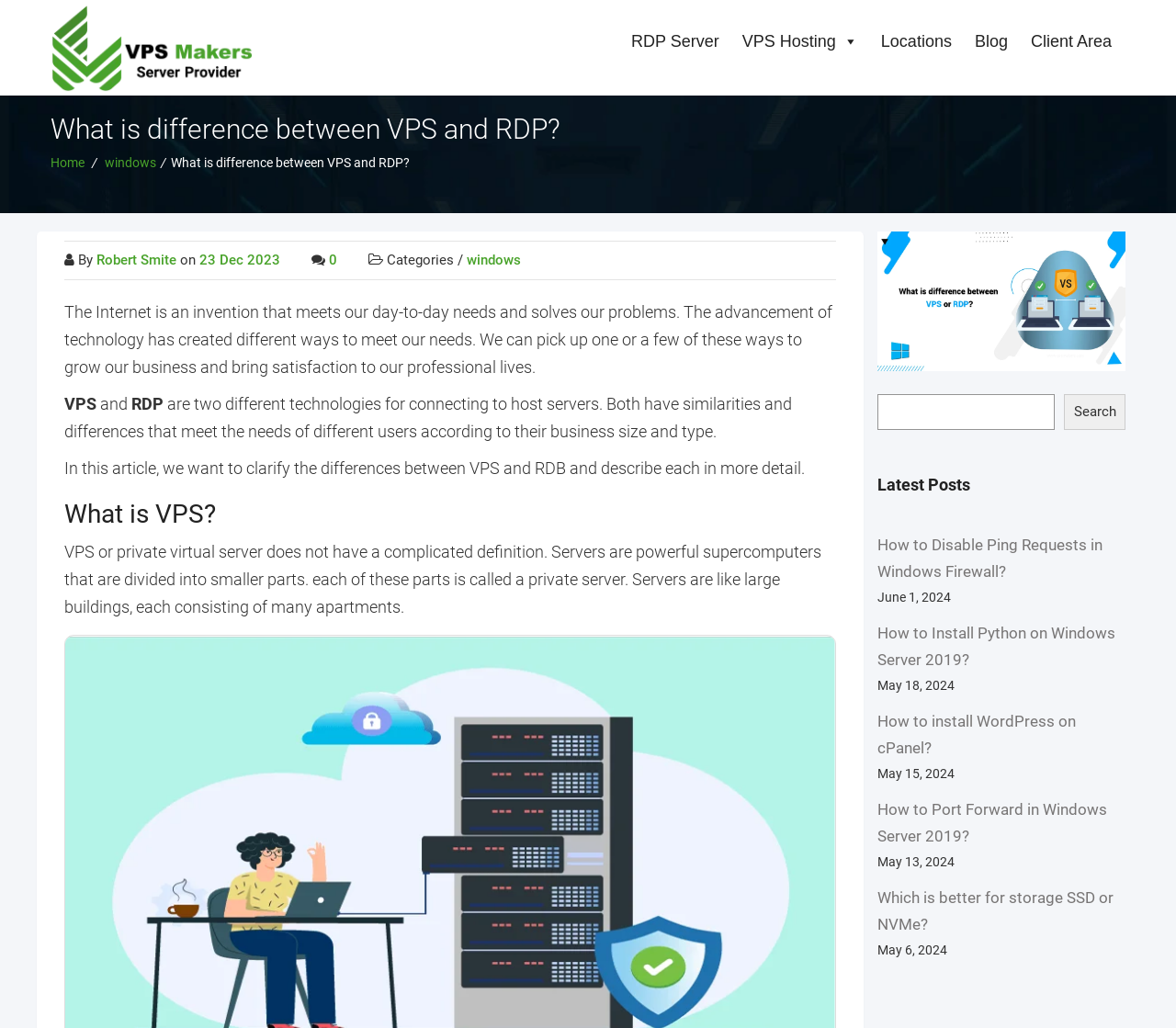Where is the search box located on the webpage?
Answer with a single word or phrase by referring to the visual content.

Right side